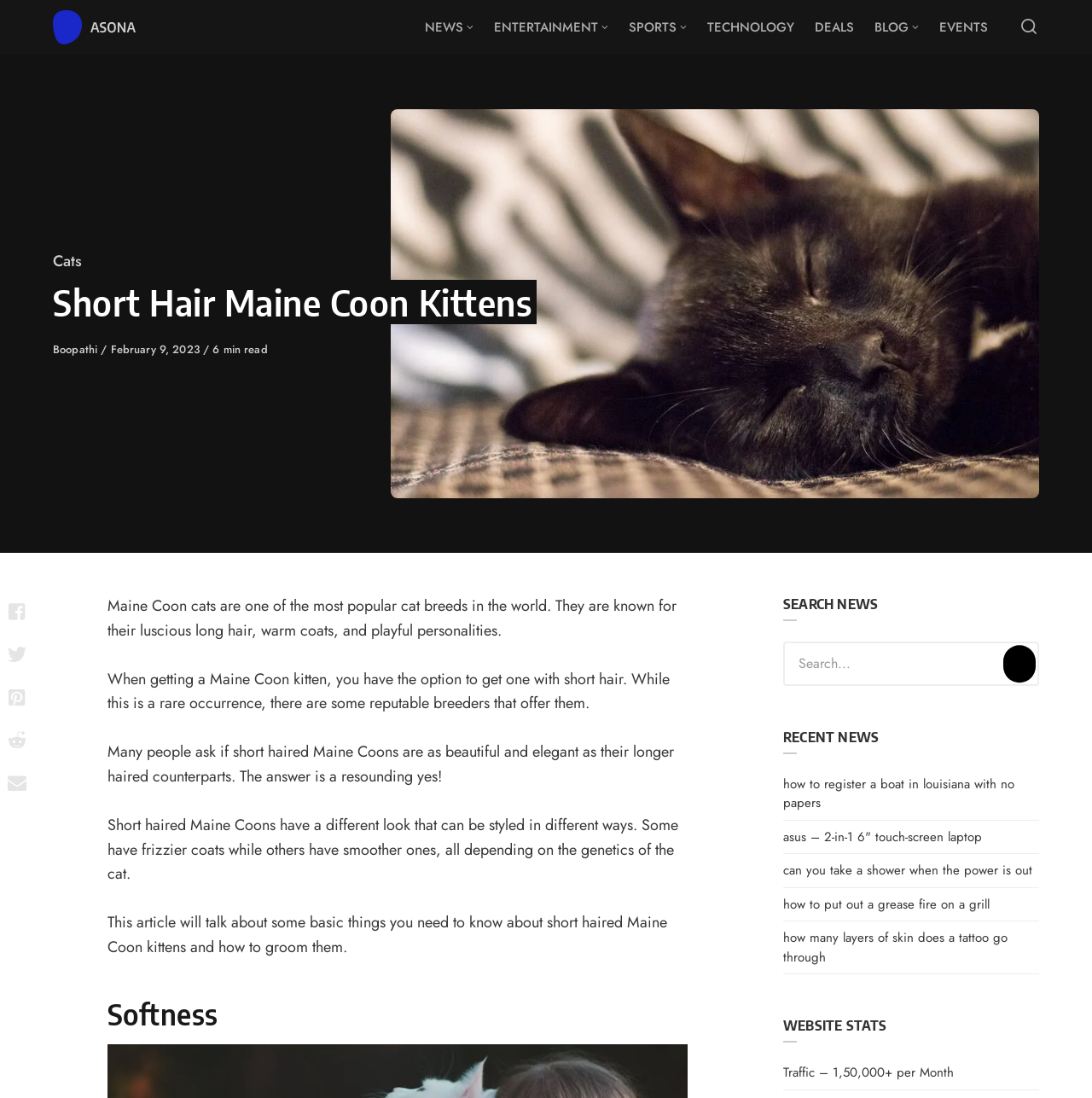Can you find the bounding box coordinates for the element that needs to be clicked to execute this instruction: "Search for something"? The coordinates should be given as four float numbers between 0 and 1, i.e., [left, top, right, bottom].

[0.717, 0.584, 0.952, 0.625]